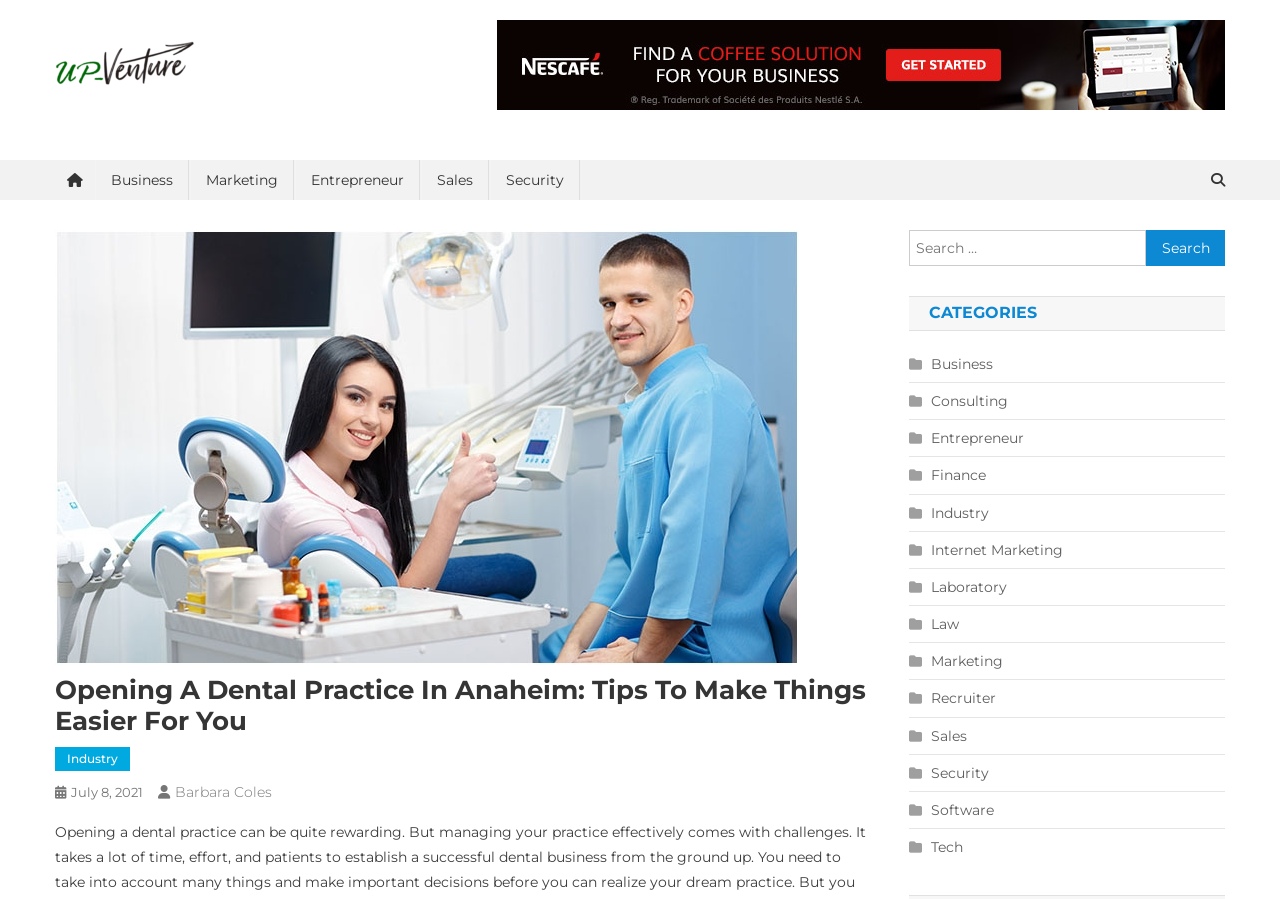Extract the bounding box coordinates for the HTML element that matches this description: "Entrepreneur". The coordinates should be four float numbers between 0 and 1, i.e., [left, top, right, bottom].

[0.23, 0.178, 0.328, 0.222]